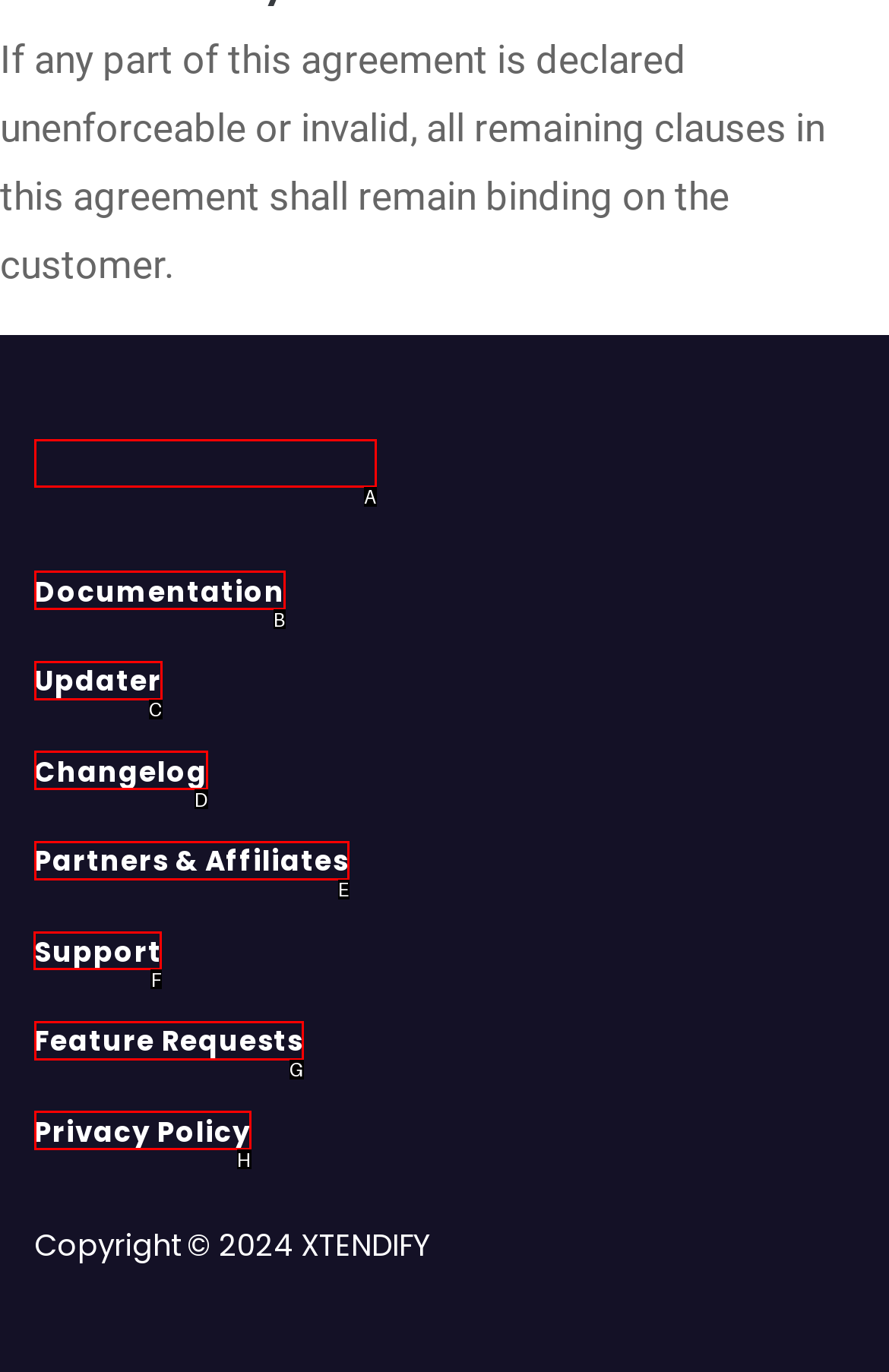What option should you select to complete this task: contact the support team? Indicate your answer by providing the letter only.

F